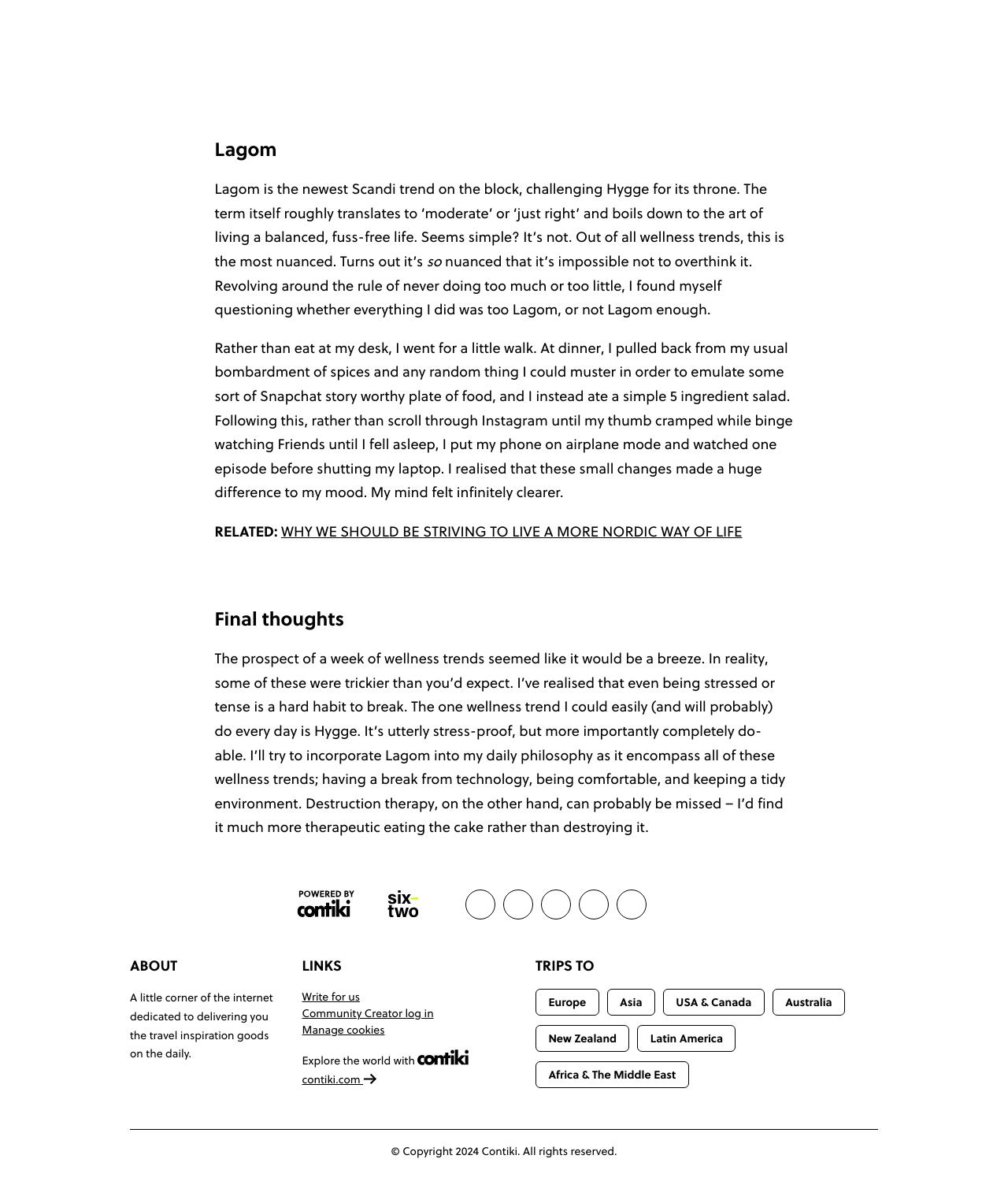Can you specify the bounding box coordinates of the area that needs to be clicked to fulfill the following instruction: "Click on the link to read about living a more Nordic way of life"?

[0.279, 0.436, 0.736, 0.453]